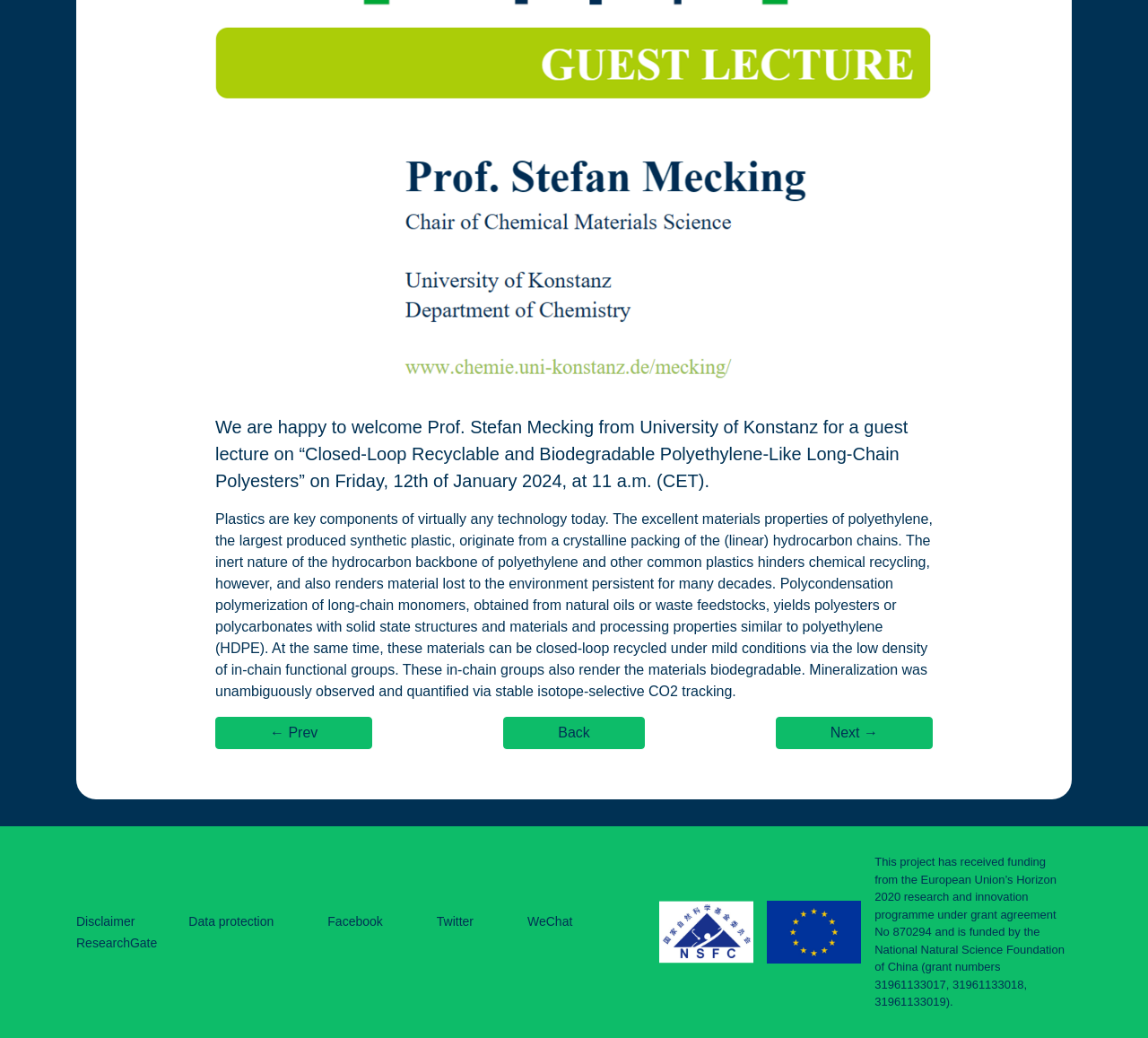Identify the bounding box for the given UI element using the description provided. Coordinates should be in the format (top-left x, top-left y, bottom-right x, bottom-right y) and must be between 0 and 1. Here is the description: Next →

[0.676, 0.691, 0.812, 0.722]